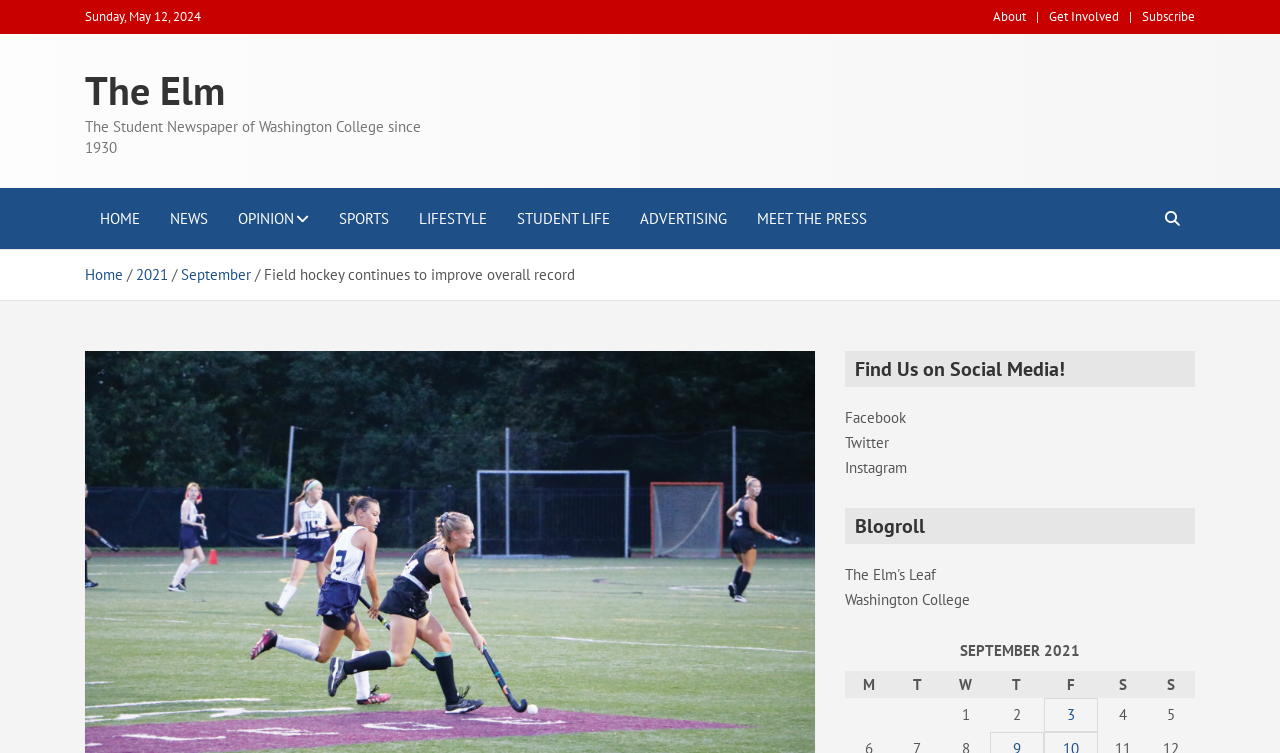Provide a comprehensive description of the webpage.

The webpage is a news article from The Elm, the student newspaper of Washington College. At the top, there is a date "Sunday, May 12, 2024" and a navigation menu with links to "About", "Get Involved", and "Subscribe". Below this, there is a heading "The Elm" with a link to the newspaper's homepage. 

To the right of the heading, there is a brief description of The Elm as "The Student Newspaper of Washington College since 1930". Below this, there is a horizontal menu with links to different sections of the newspaper, including "HOME", "NEWS", "OPINION", "SPORTS", "LIFESTYLE", "STUDENT LIFE", and "ADVERTISING".

The main content of the webpage is an article titled "Field hockey continues to improve overall record". The article is located below the horizontal menu and takes up most of the page. Above the article, there is a breadcrumb navigation menu showing the path "Home > 2021 > September > Field hockey continues to improve overall record".

On the right side of the page, there are two sections. The top section is titled "Find Us on Social Media!" and contains links to The Elm's Facebook, Twitter, and Instagram pages. Below this, there is a section titled "Blogroll" with links to "The Elm's Leaf" and "Washington College". 

At the bottom of the page, there is a table with a caption, but the caption is empty. The table has seven columns labeled "M", "T", "W", "T", "F", "S", and "S". The first row of the table is empty, and the second row contains some text and numbers, including a link to "Posts published on September 3, 2021".